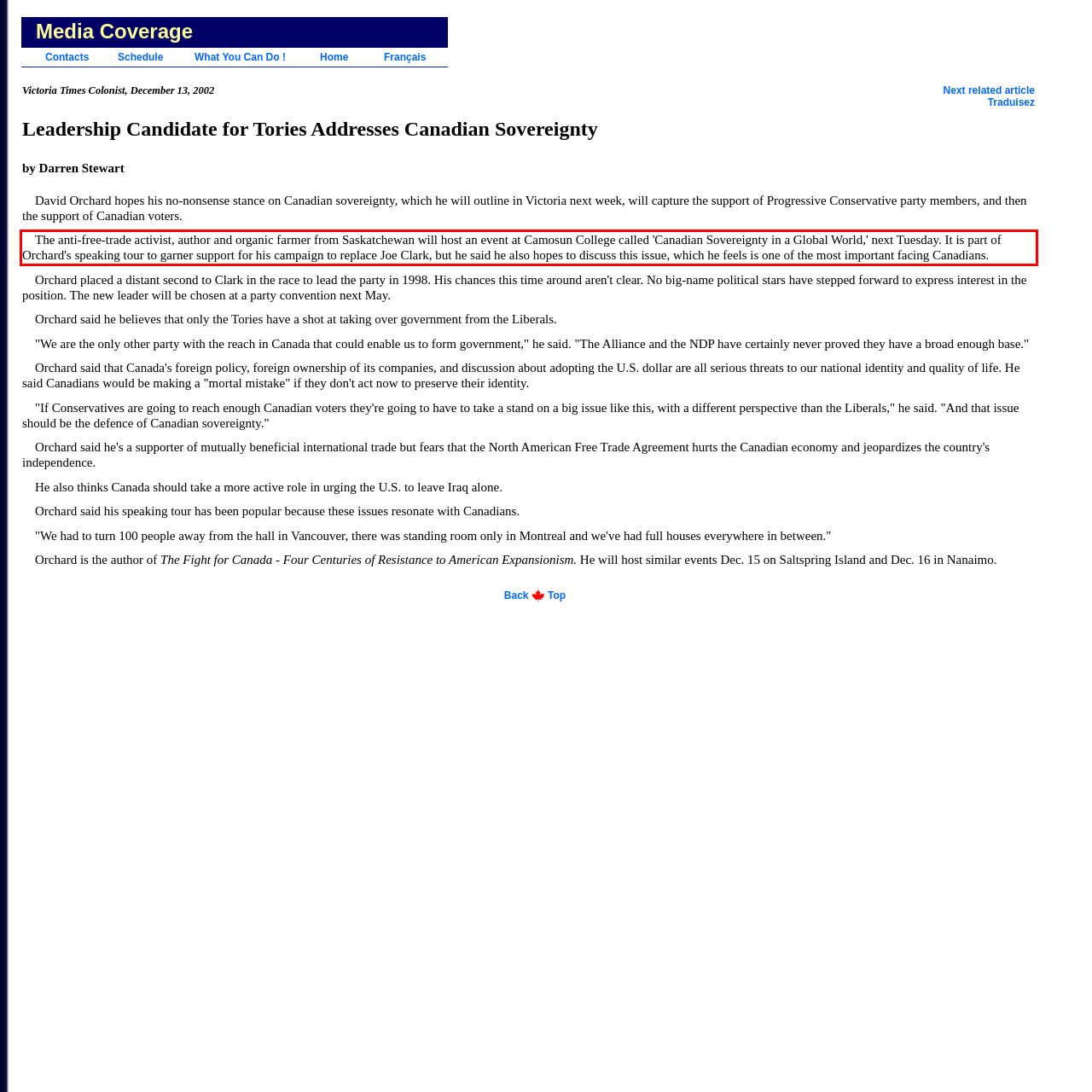Analyze the webpage screenshot and use OCR to recognize the text content in the red bounding box.

The anti-free-trade activist, author and organic farmer from Saskatchewan will host an event at Camosun College called 'Canadian Sovereignty in a Global World,' next Tuesday. It is part of Orchard's speaking tour to garner support for his campaign to replace Joe Clark, but he said he also hopes to discuss this issue, which he feels is one of the most important facing Canadians.